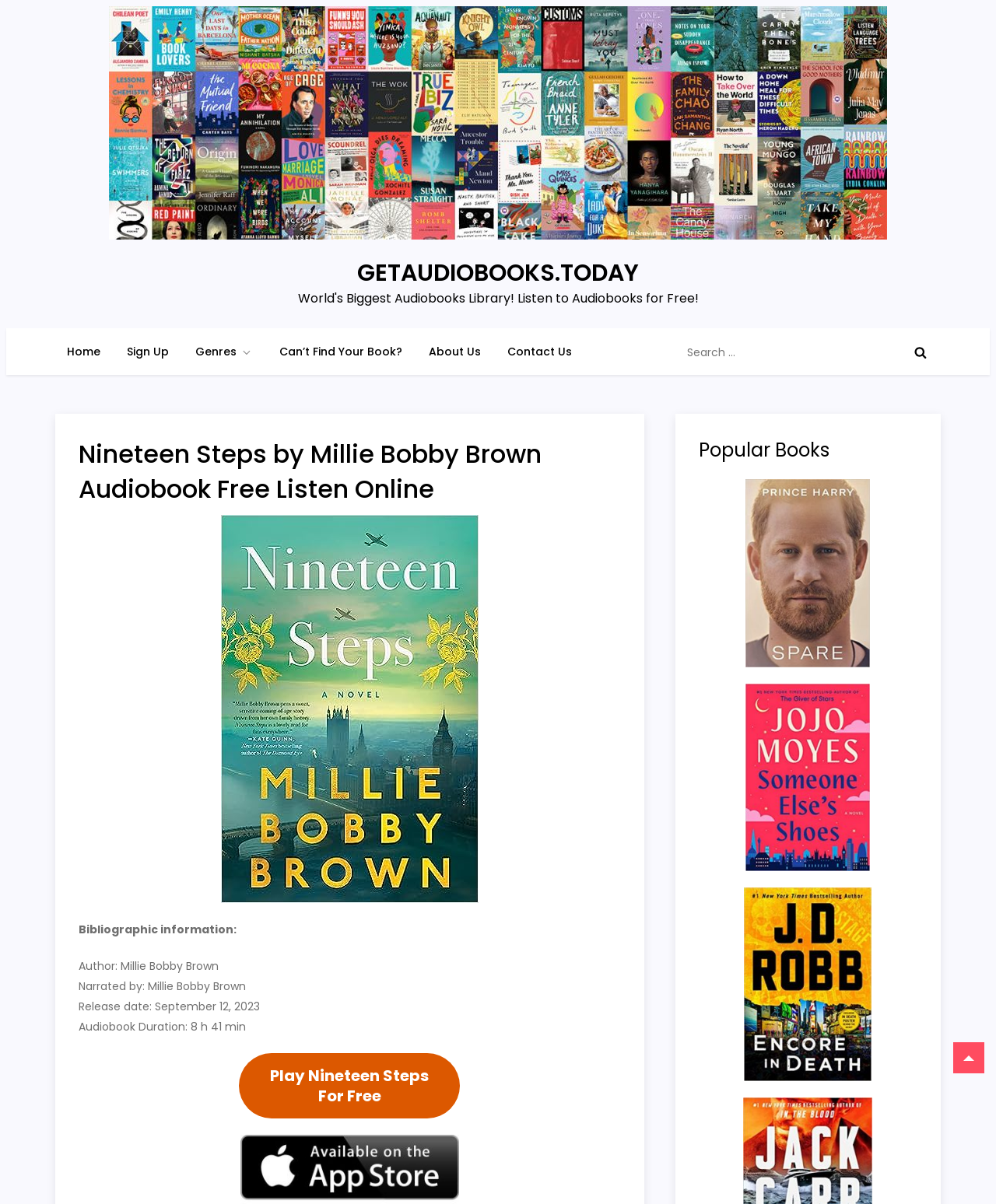Respond with a single word or phrase to the following question: What is the author of the audiobook?

Millie Bobby Brown